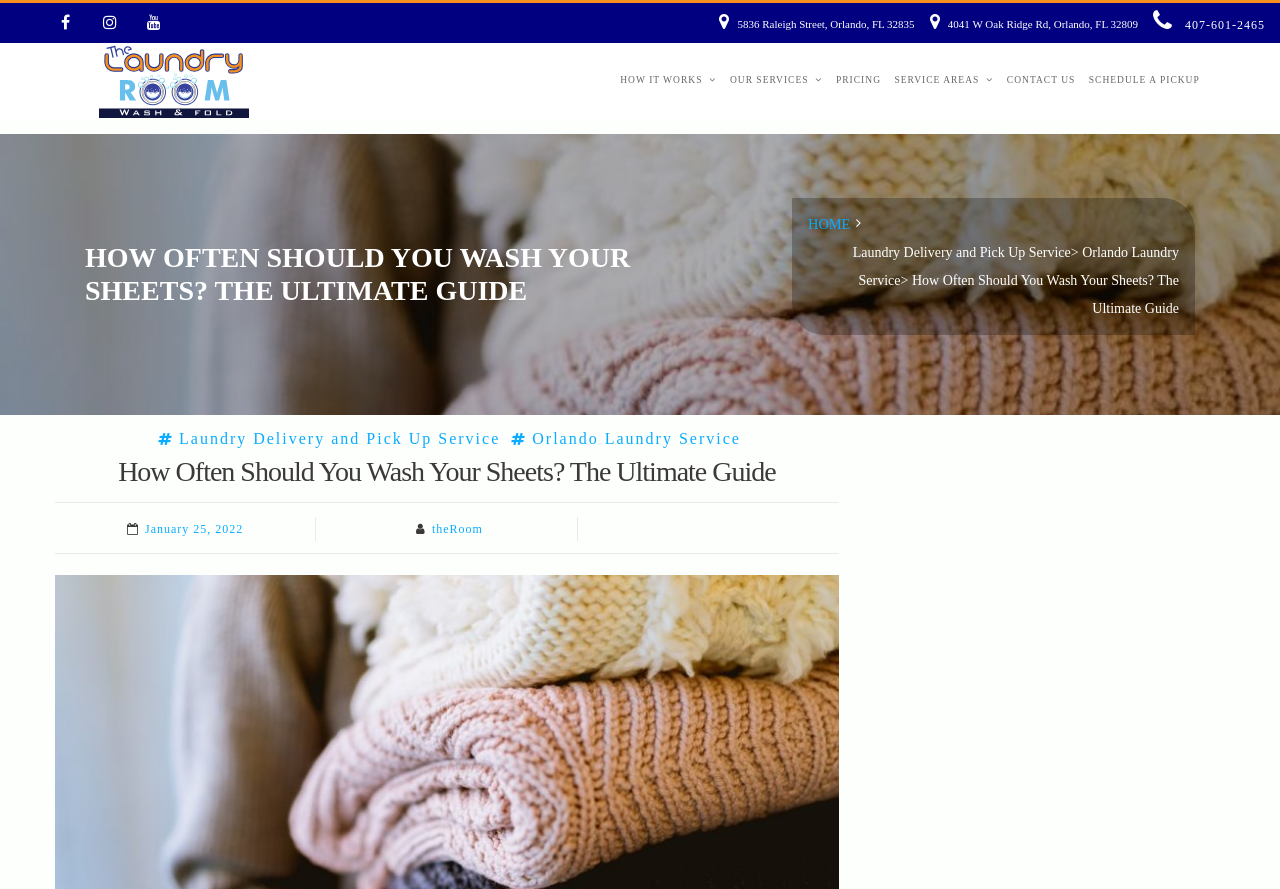Highlight the bounding box coordinates of the element that should be clicked to carry out the following instruction: "Learn how it works". The coordinates must be given as four float numbers ranging from 0 to 1, i.e., [left, top, right, bottom].

[0.473, 0.064, 0.571, 0.117]